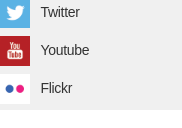Provide a single word or phrase to answer the given question: 
What is the purpose of the image?

Promote British Cycling's digital presence